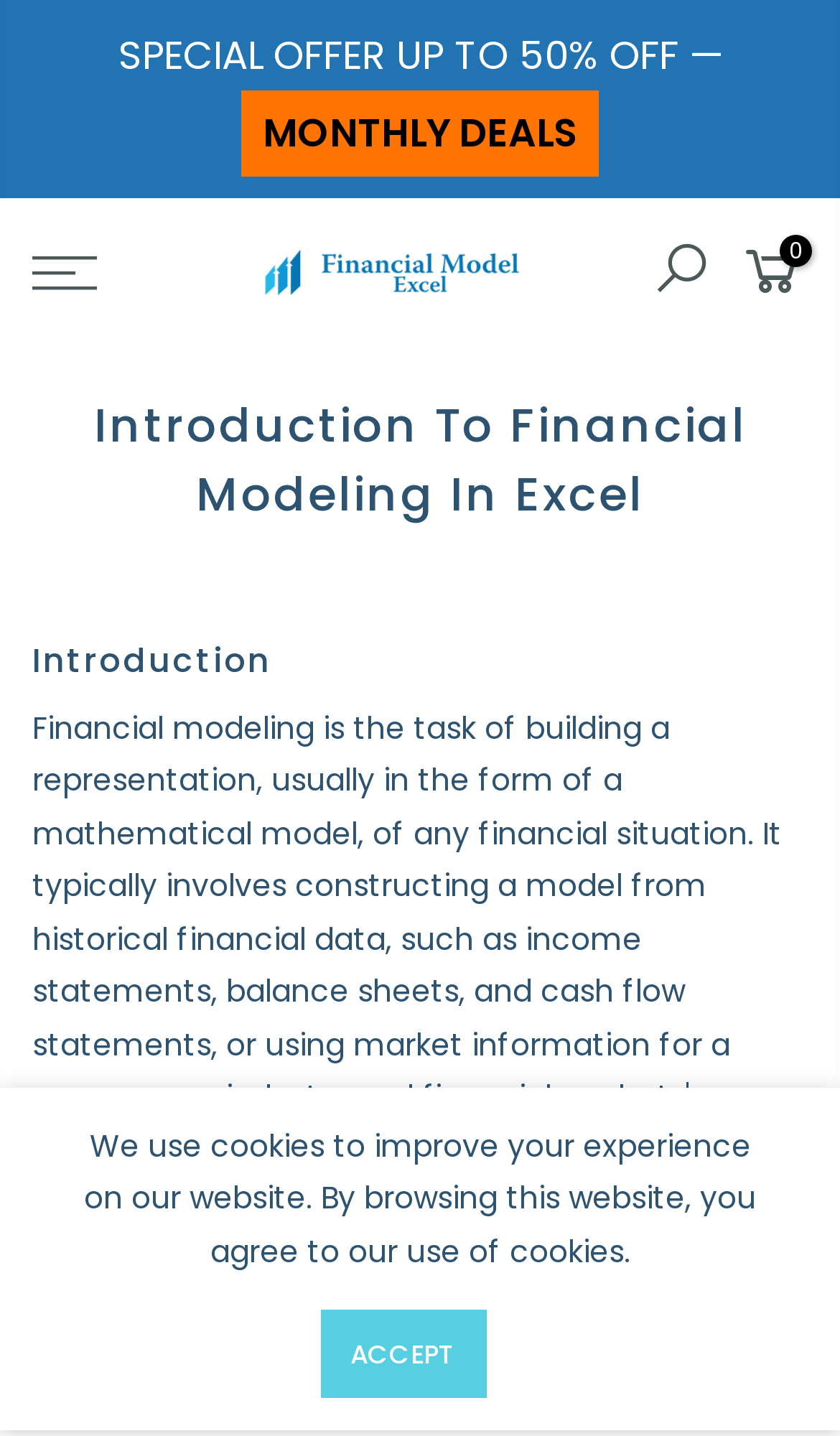Explain the features and main sections of the webpage comprehensively.

The webpage is focused on financial modeling in Excel, with a prominent offer of up to 50% off displayed at the top. Below this offer, there are several links and buttons, including a "MONTHLY DEALS" button, a link to "Financial Model Excel", and a few icons, such as a search icon and an account icon, positioned at the top-right corner of the page.

The main content of the page is divided into sections, with a heading "Introduction To Financial Modeling In Excel" at the top, followed by a subheading "Introduction". The content of this section is not specified, but it likely provides an overview of financial modeling in Excel.

At the bottom of the page, there is a notice about the use of cookies on the website, with an "ACCEPT" button to agree to the terms. The page also has a navigation menu at the top-right corner, with links to the cart, account, and search functions.

There are several images on the page, including a logo or icon associated with the "Financial Model Excel" link, and another image associated with a link at the top-left corner of the page.